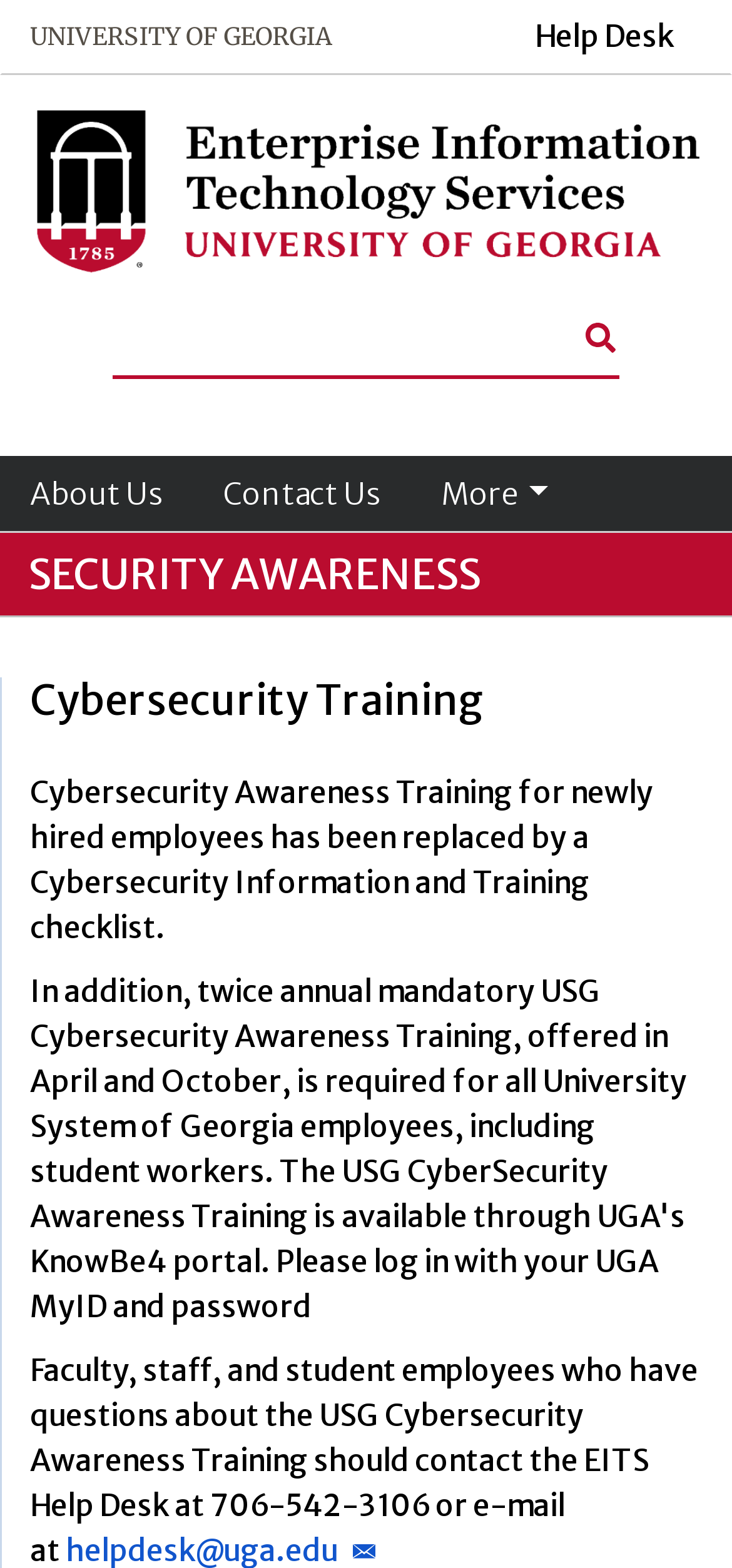What is the purpose of the 'More' button?
Refer to the image and respond with a one-word or short-phrase answer.

To expand shortcuts